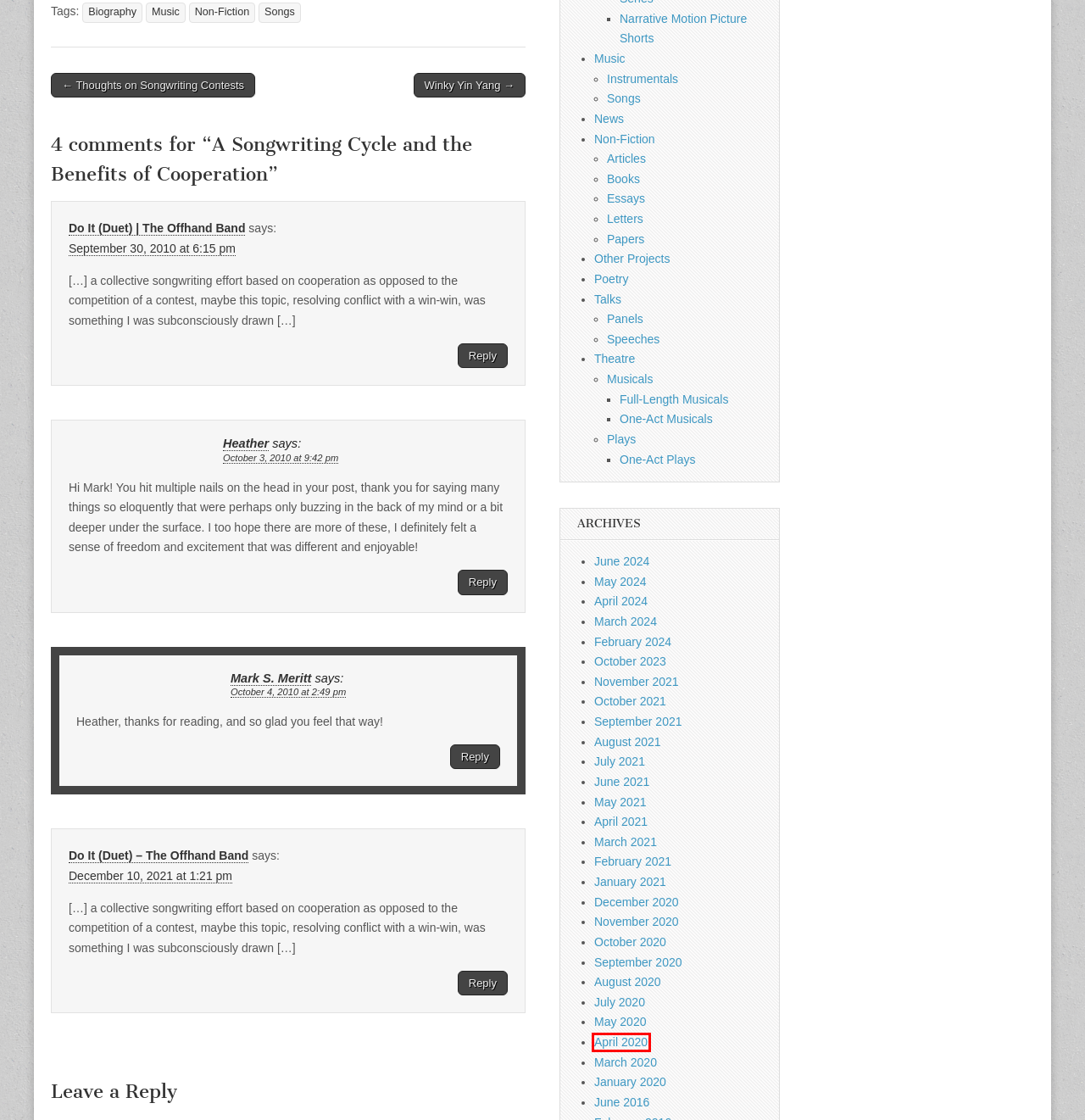Look at the screenshot of a webpage where a red rectangle bounding box is present. Choose the webpage description that best describes the new webpage after clicking the element inside the red bounding box. Here are the candidates:
A. August 2020 – Potluck
B. April 2021 – Potluck
C. September 2020 – Potluck
D. Winky Yin Yang – Potluck
E. November 2021 – Potluck
F. April 2020 – Potluck
G. October 2023 – Potluck
H. Mark S. Meritt | Interactive resume/bio and central hub for all things me

F